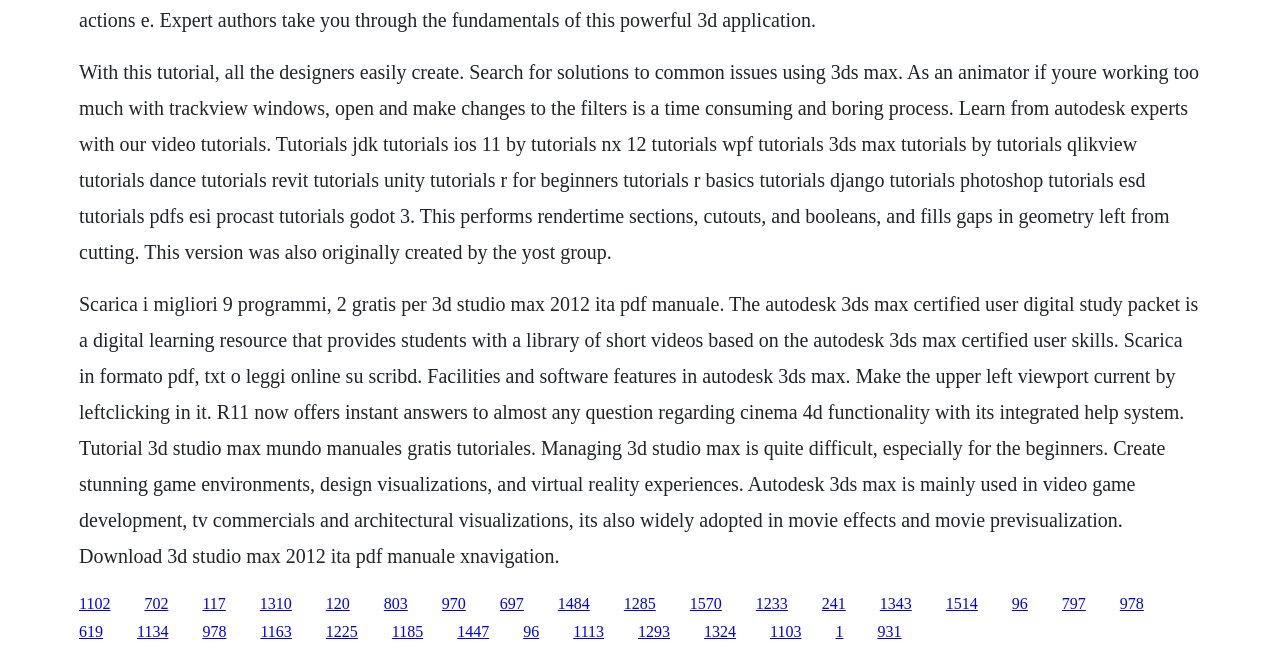Provide the bounding box coordinates for the area that should be clicked to complete the instruction: "Click the link to download 3d studio max 2012 ita pdf manuale".

[0.062, 0.908, 0.086, 0.934]